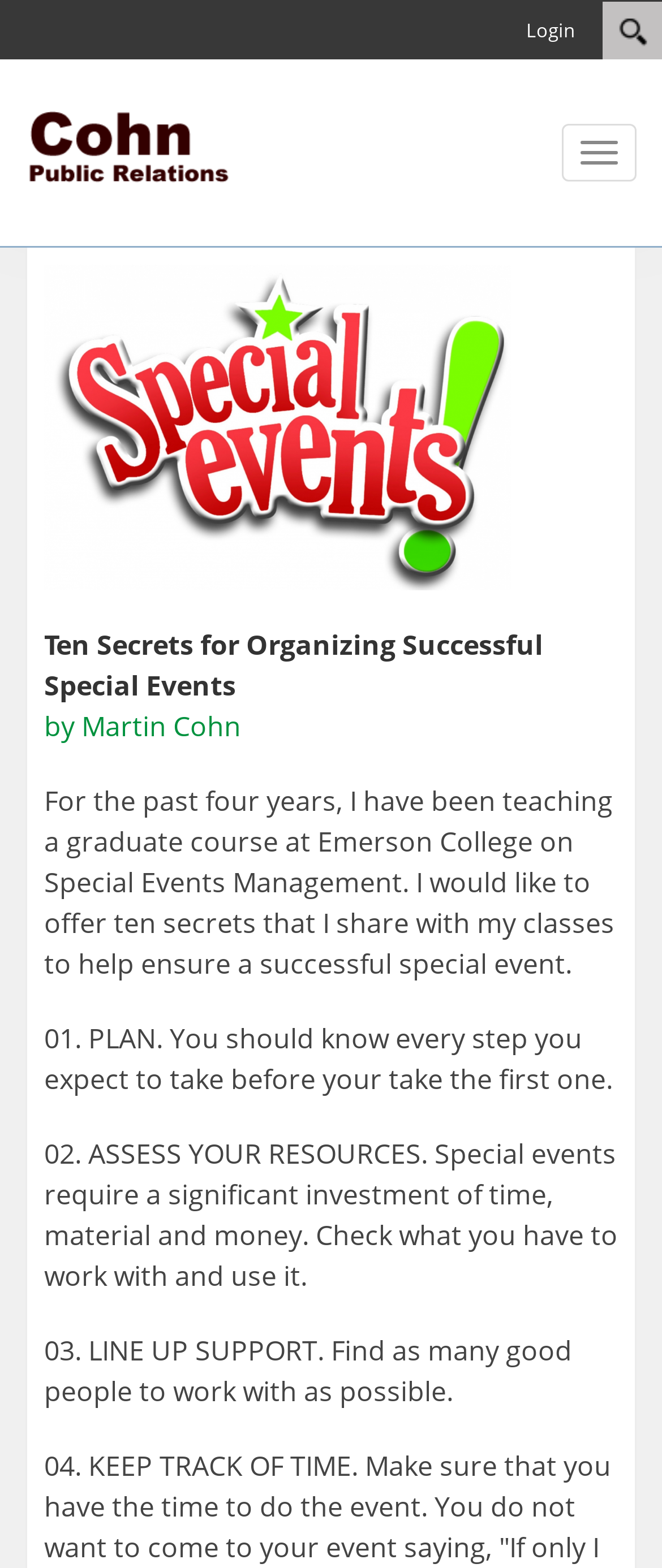Identify the bounding box coordinates for the UI element mentioned here: "Login". Provide the coordinates as four float values between 0 and 1, i.e., [left, top, right, bottom].

[0.756, 0.001, 0.908, 0.038]